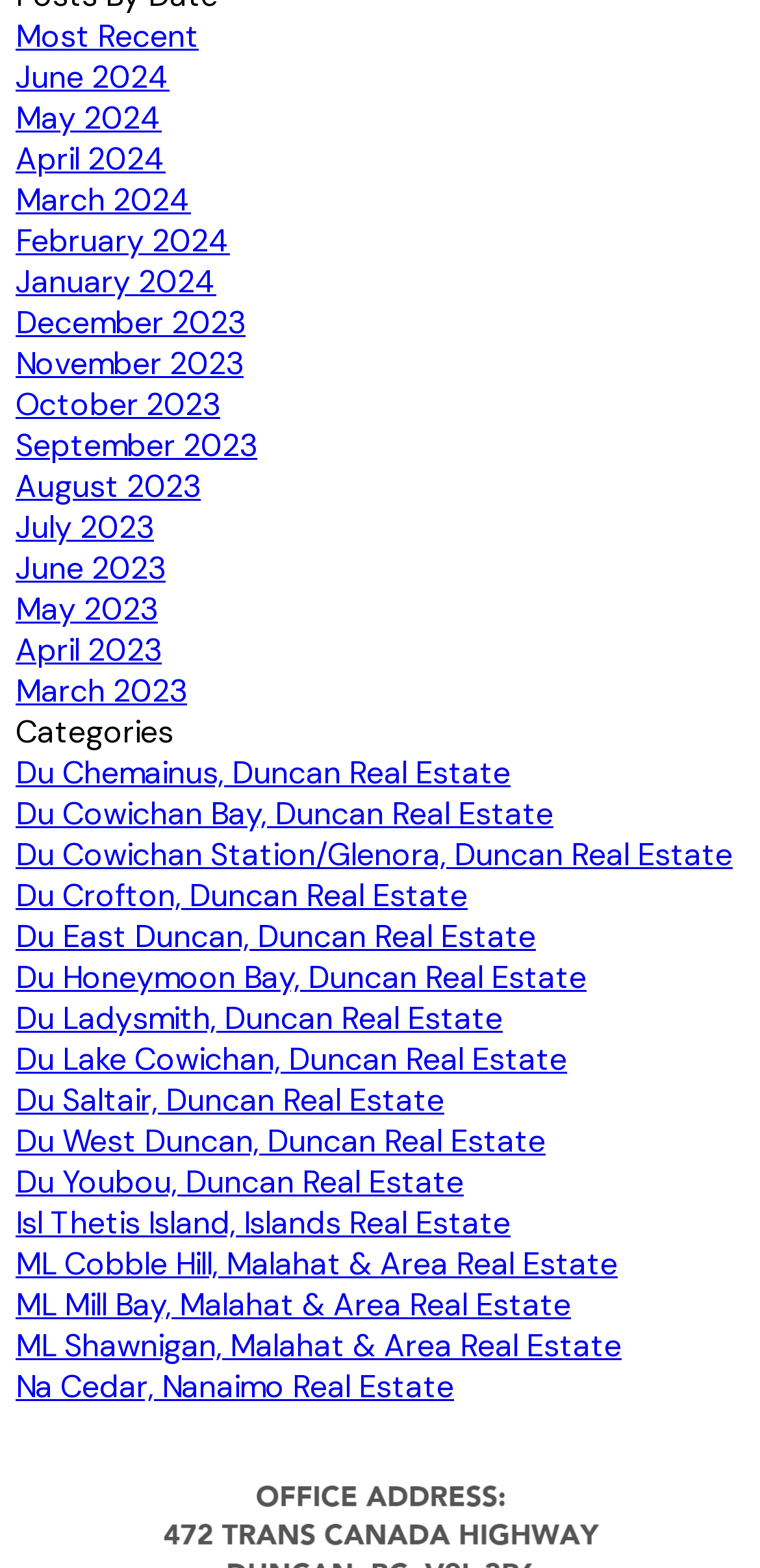Give a succinct answer to this question in a single word or phrase: 
What is the earliest month listed on the webpage?

June 2023